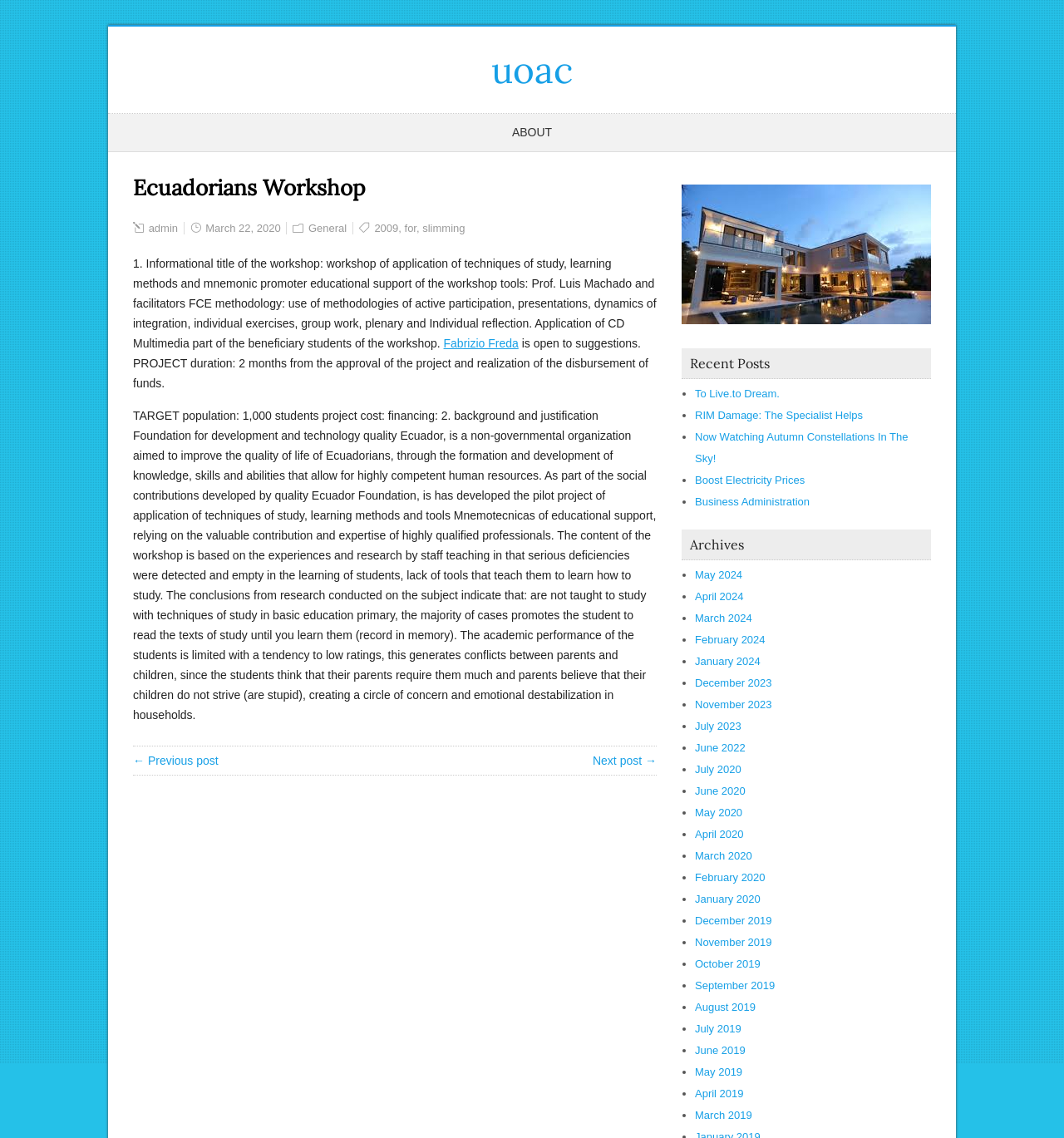Determine the bounding box coordinates (top-left x, top-left y, bottom-right x, bottom-right y) of the UI element described in the following text: uoac

[0.462, 0.041, 0.538, 0.082]